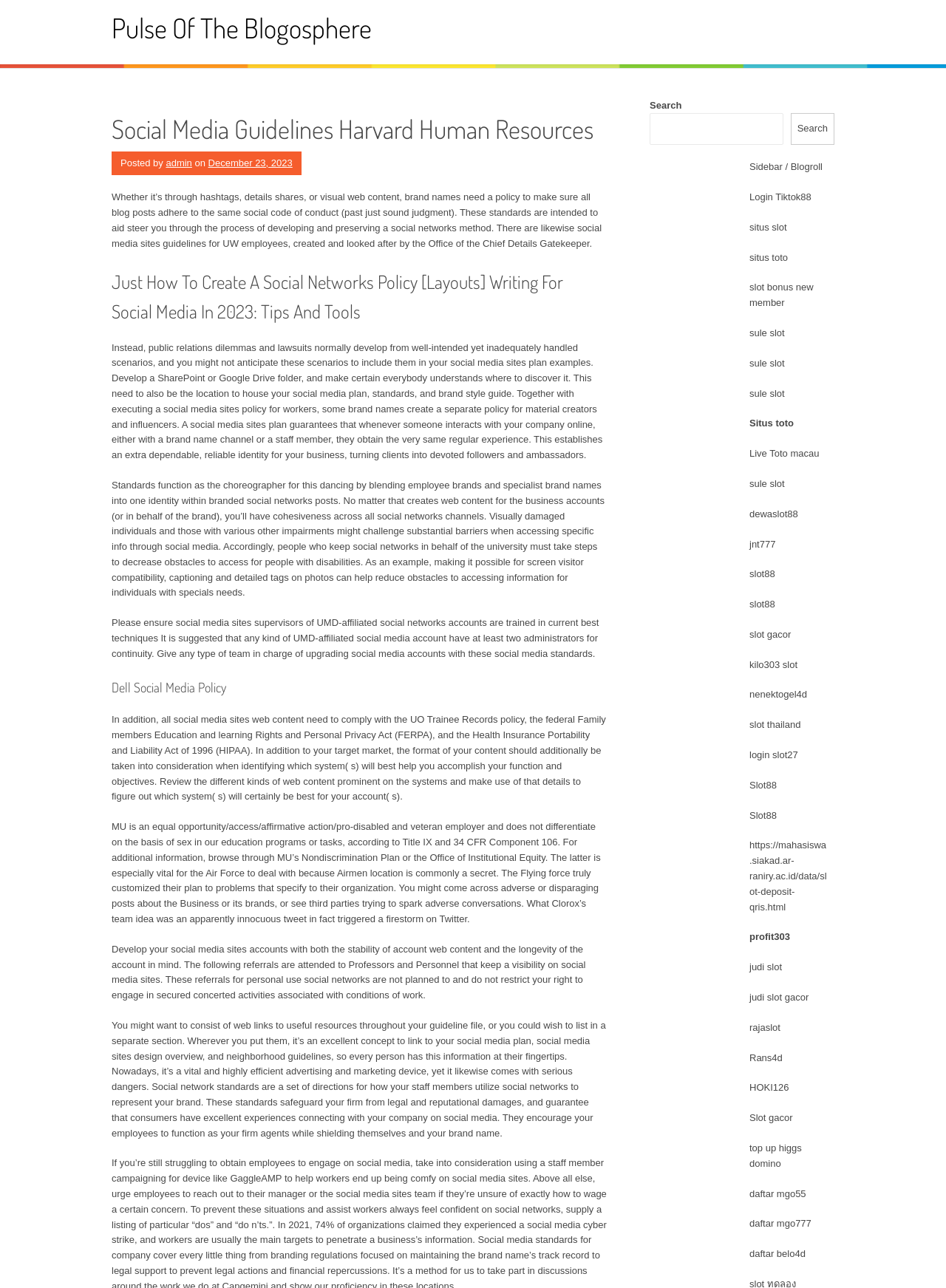Provide a one-word or short-phrase response to the question:
What is the role of social media standards in maintaining a brand's identity?

To ensure consistency across all channels